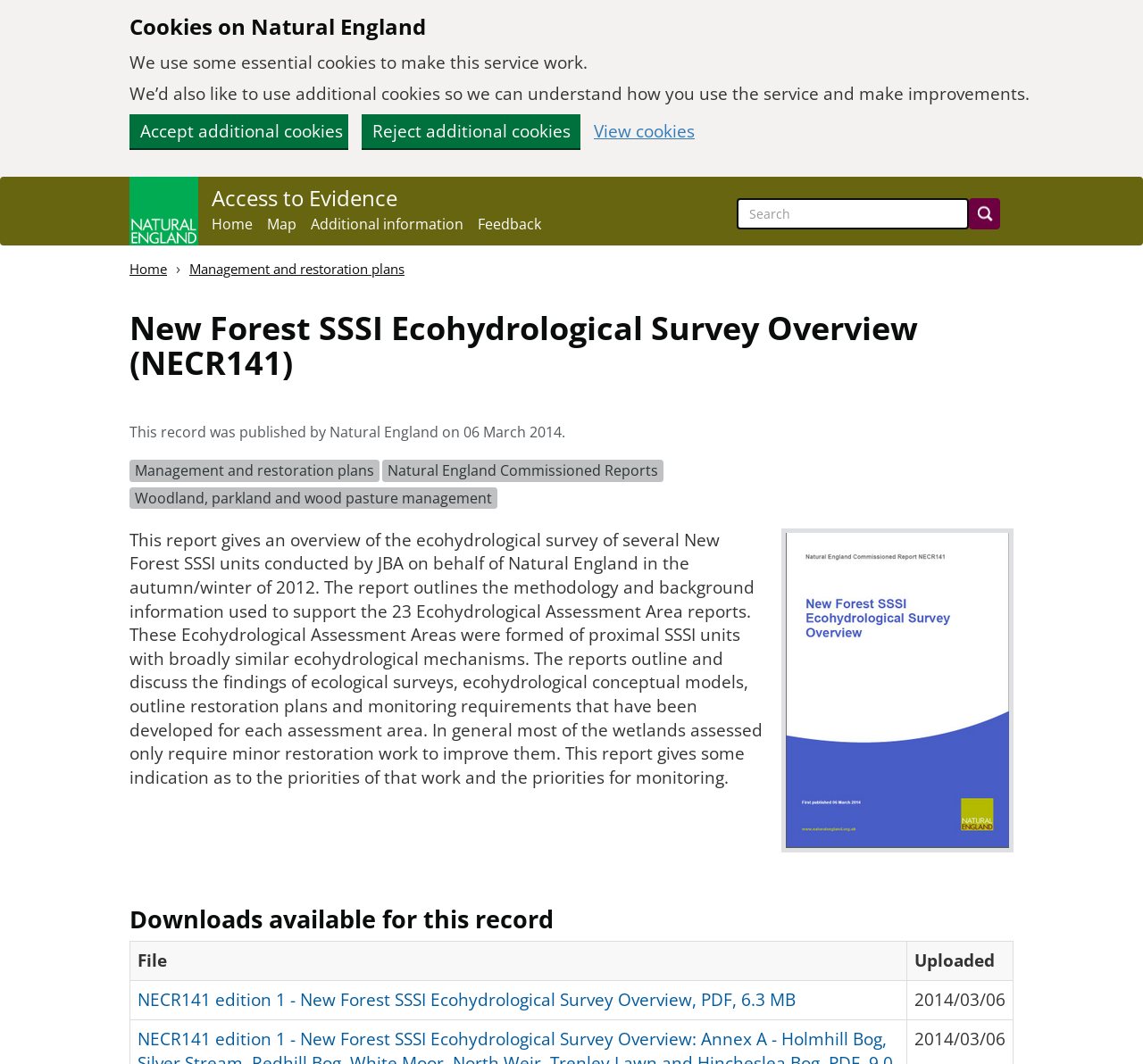Provide the bounding box coordinates of the section that needs to be clicked to accomplish the following instruction: "Search for something on the site."

[0.645, 0.166, 0.875, 0.216]